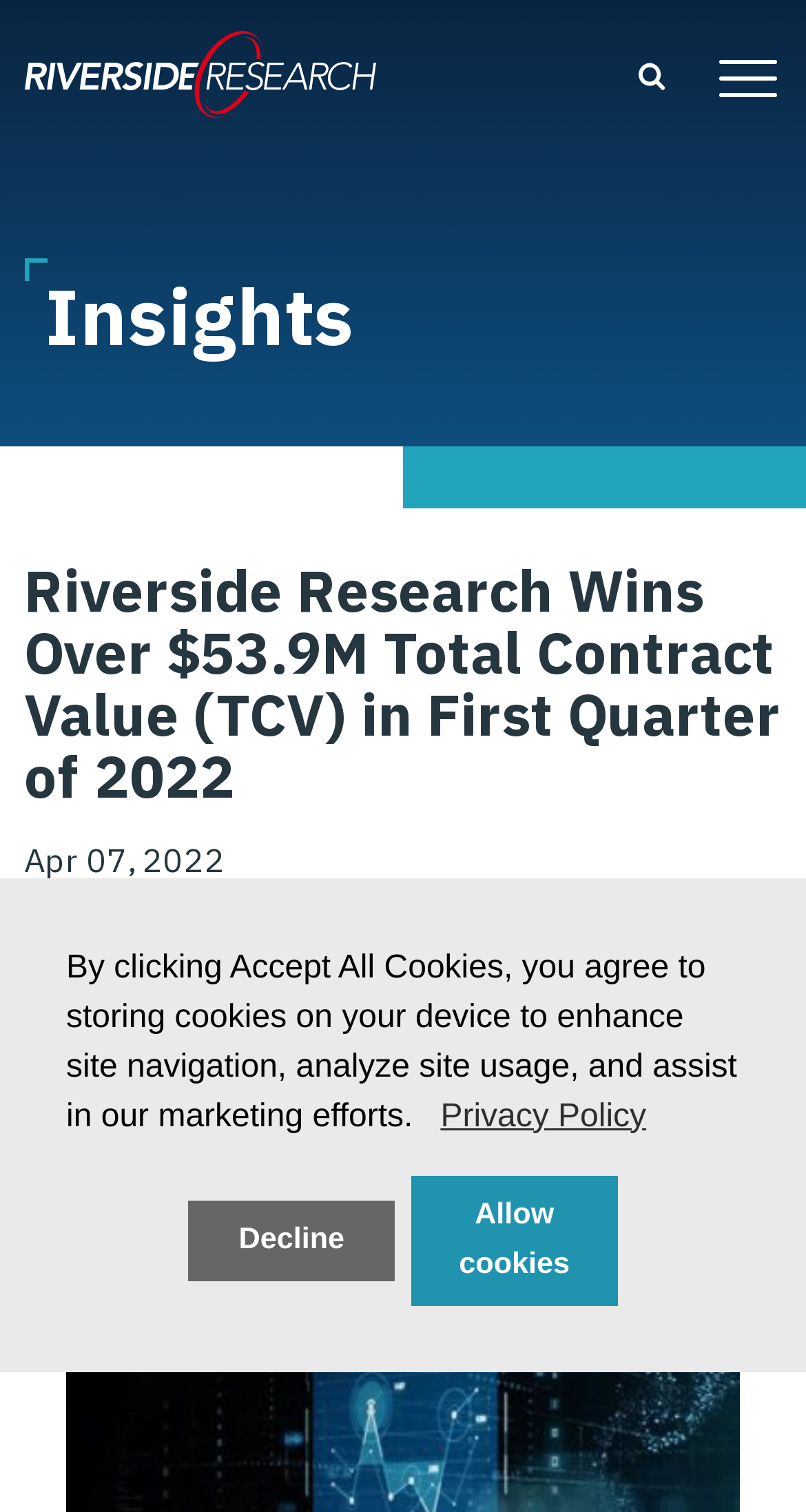What is the name of the organization mentioned on this webpage?
Based on the screenshot, provide a one-word or short-phrase response.

Riverside Research